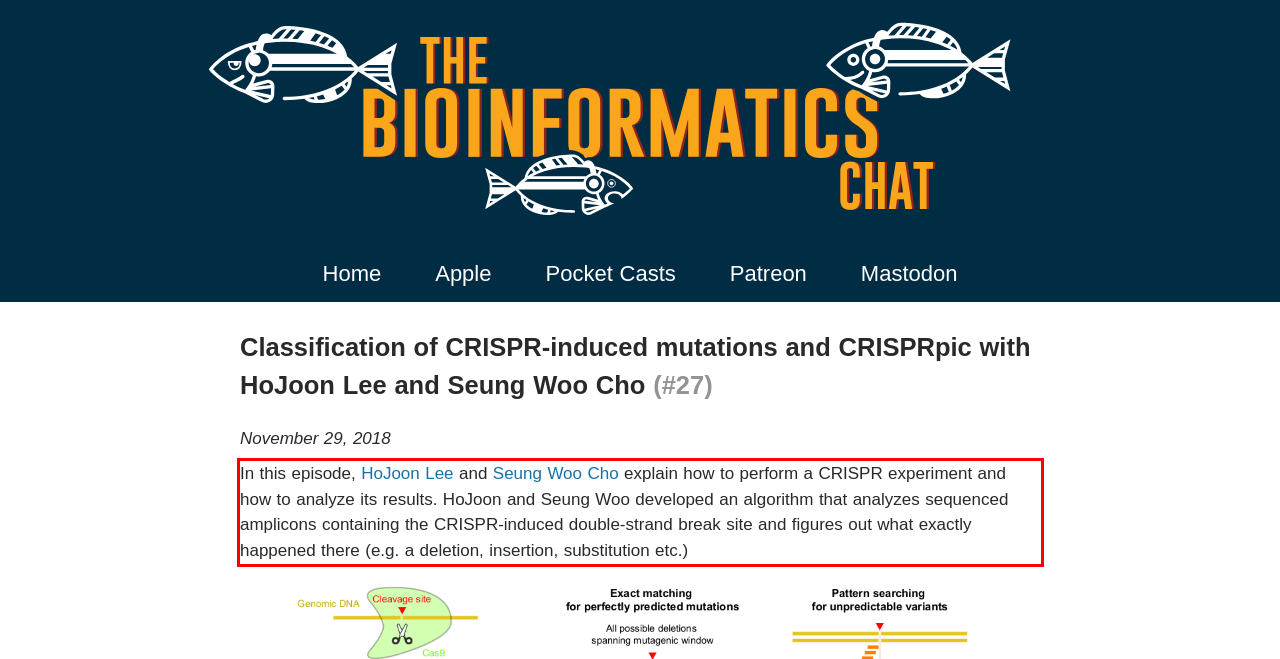Identify the text inside the red bounding box on the provided webpage screenshot by performing OCR.

In this episode, HoJoon Lee and Seung Woo Cho explain how to perform a CRISPR experiment and how to analyze its results. HoJoon and Seung Woo developed an algorithm that analyzes sequenced amplicons containing the CRISPR-induced double-strand break site and figures out what exactly happened there (e.g. a deletion, insertion, substitution etc.)